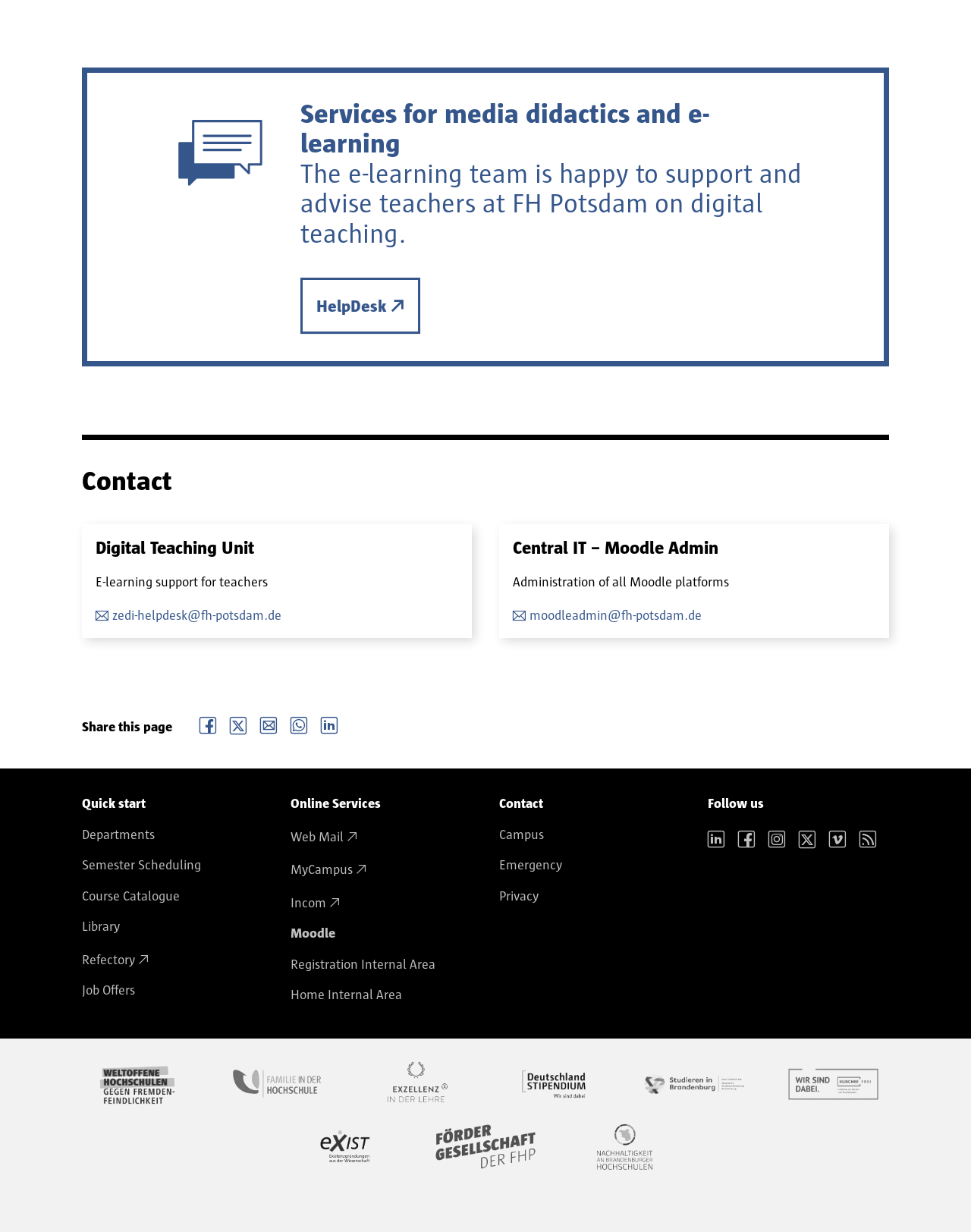Please find and report the bounding box coordinates of the element to click in order to perform the following action: "Share this page on Facebook". The coordinates should be expressed as four float numbers between 0 and 1, in the format [left, top, right, bottom].

[0.198, 0.573, 0.23, 0.602]